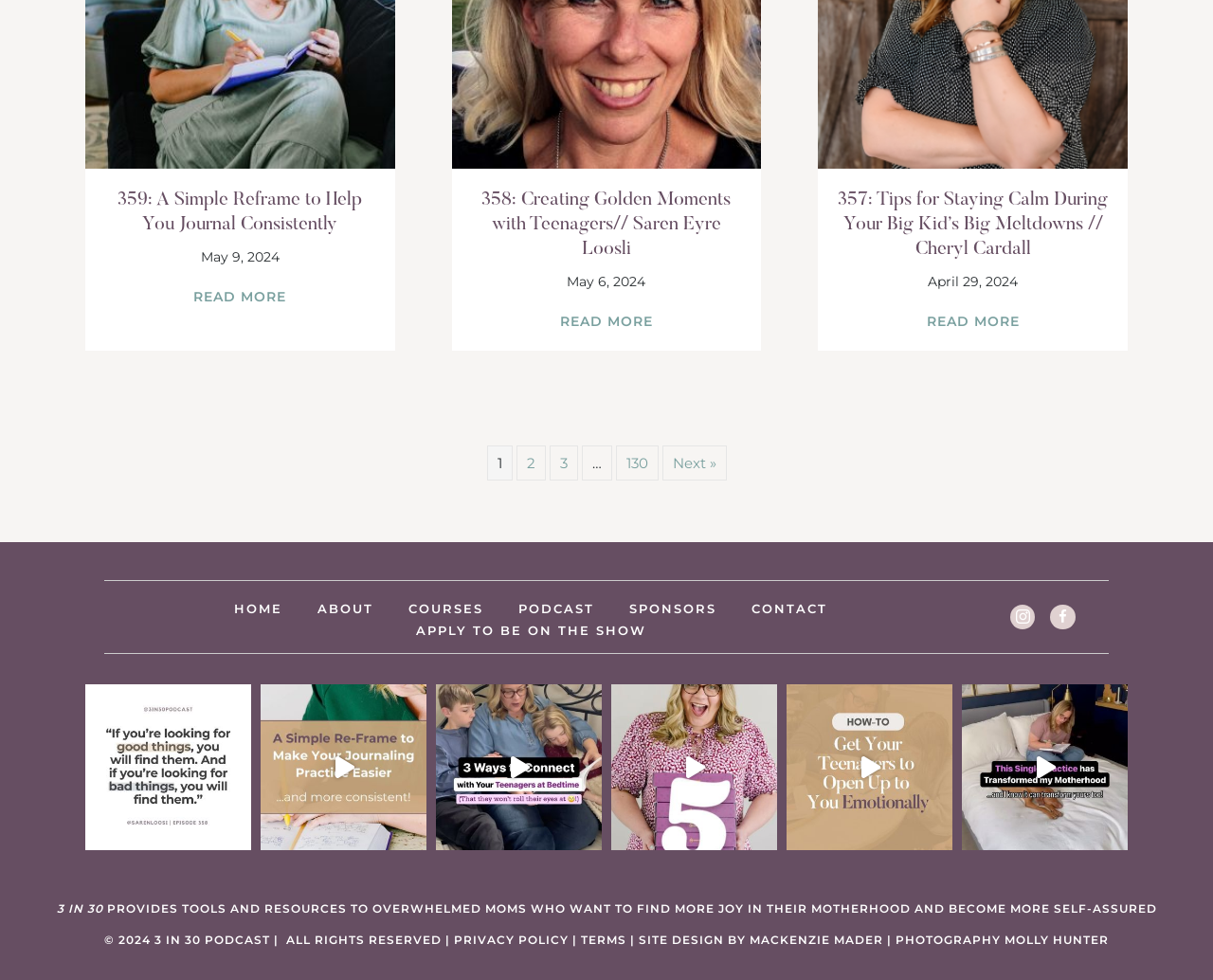What is the title of the first podcast episode?
Using the image as a reference, give a one-word or short phrase answer.

359: A Simple Reframe to Help You Journal Consistently